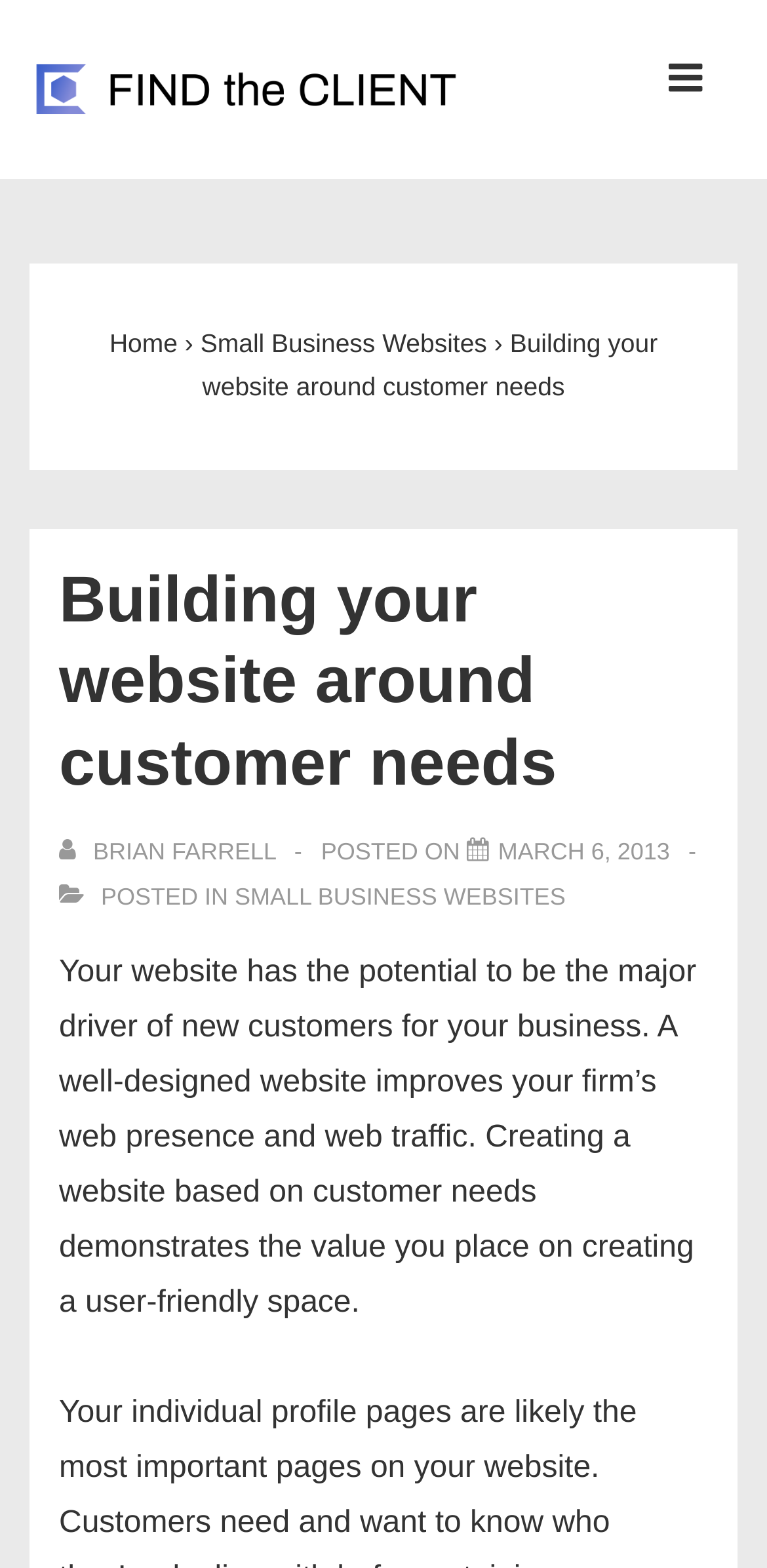When was the post published?
Look at the image and respond with a one-word or short phrase answer.

March 6, 2013